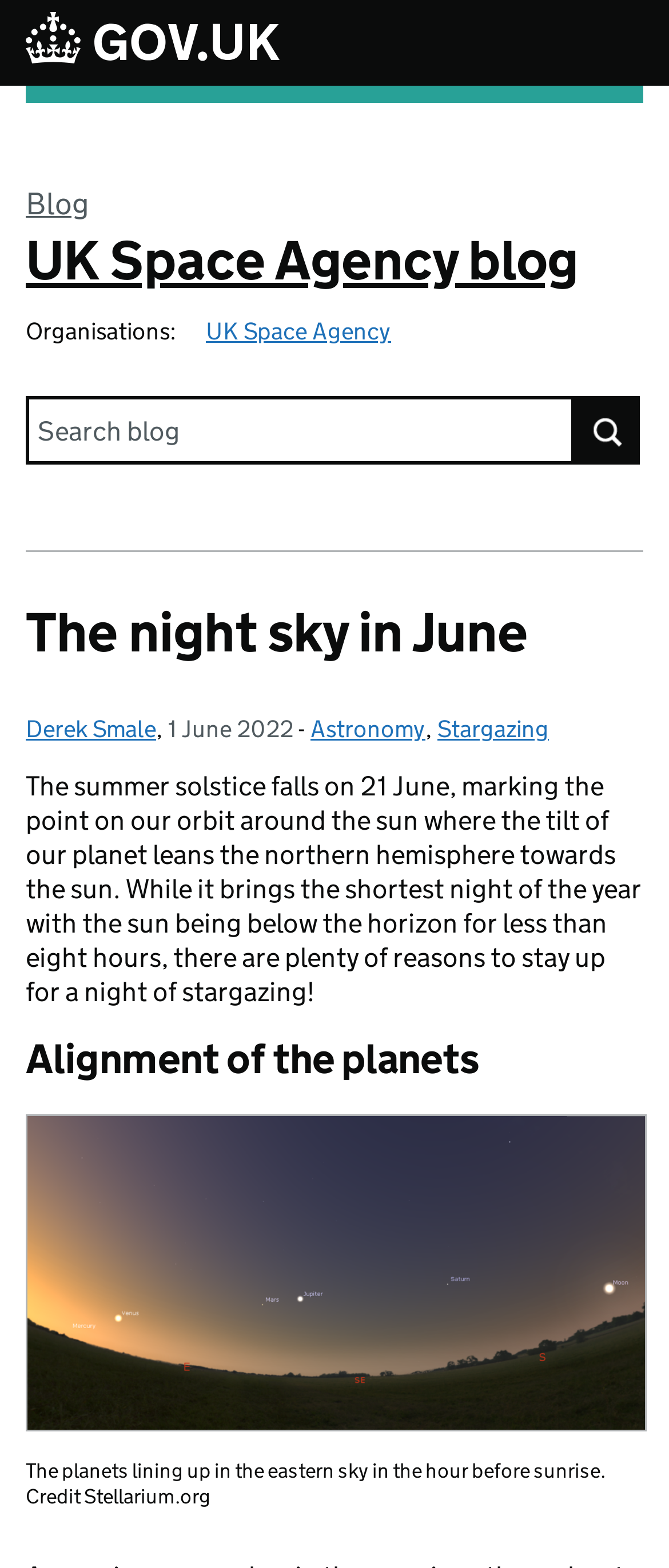Summarize the webpage in an elaborate manner.

The webpage is a blog post titled "The night sky in June" from the UK Space Agency blog. At the top, there is a link to skip to the main content, followed by a link to the GOV.UK website, accompanied by a small image of the GOV.UK logo. Below this, there is a banner displaying the blog name, "UK Space Agency blog", with a heading and two links, "Blog" and "UK Space Agency blog".

On the left side, there is a description list with the organization's name, "UK Space Agency", and a search bar with a label "Search for:" and a button to submit the search query. Below the search bar, there is a header section with a heading "The night sky in June", followed by information about the post's author, "Derek Smale", and the date it was posted, "1 June 2022". There are also links to categories, "Astronomy" and "Stargazing".

The main content of the blog post starts with a paragraph of text describing the summer solstice and the benefits of stargazing. Below this, there is a heading "Alignment of the planets", followed by a figure with a caption describing the alignment of the planets in the eastern sky before sunrise, credited to Stellarium.org.